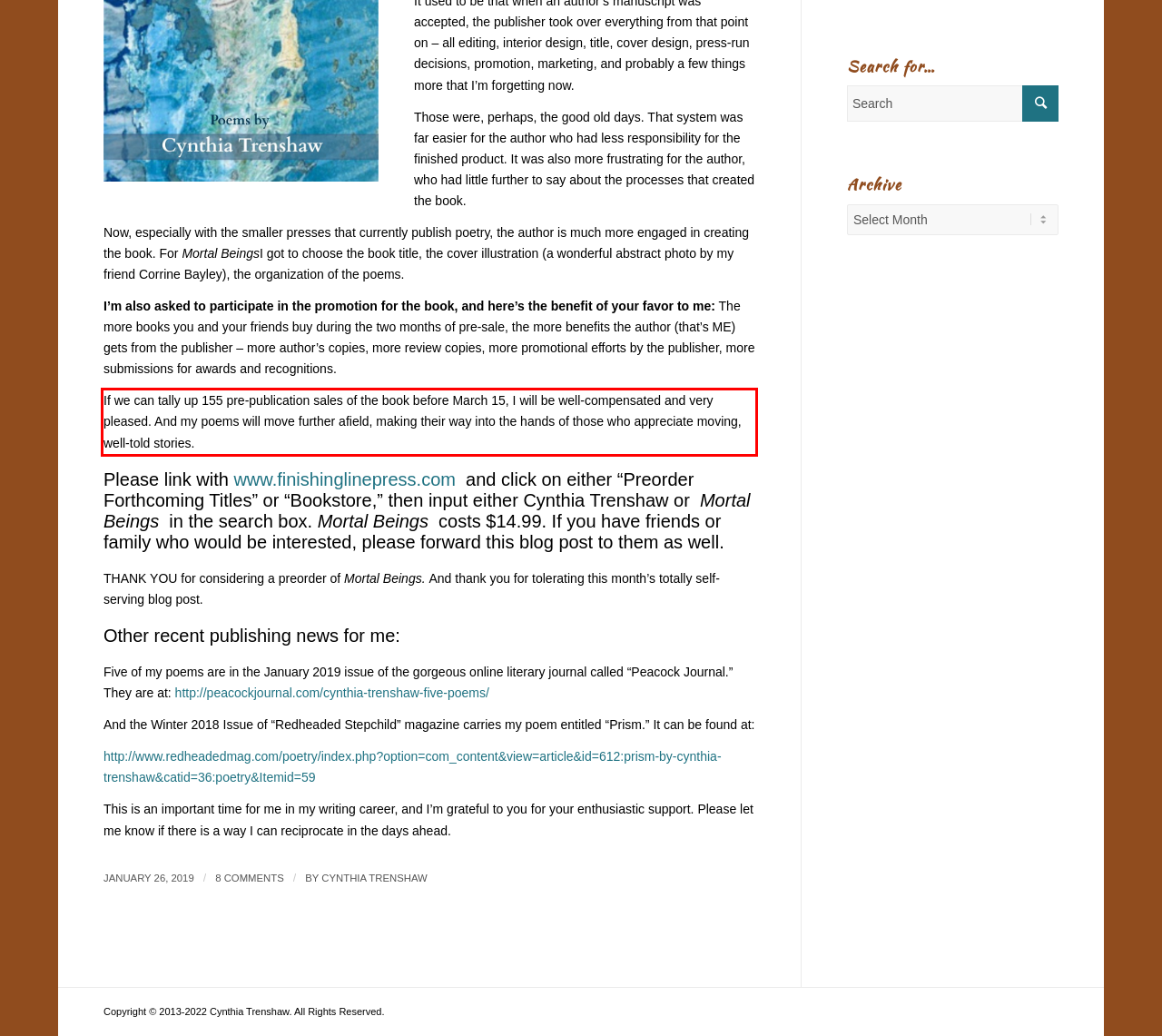Look at the webpage screenshot and recognize the text inside the red bounding box.

If we can tally up 155 pre-publication sales of the book before March 15, I will be well-compensated and very pleased. And my poems will move further afield, making their way into the hands of those who appreciate moving, well-told stories.